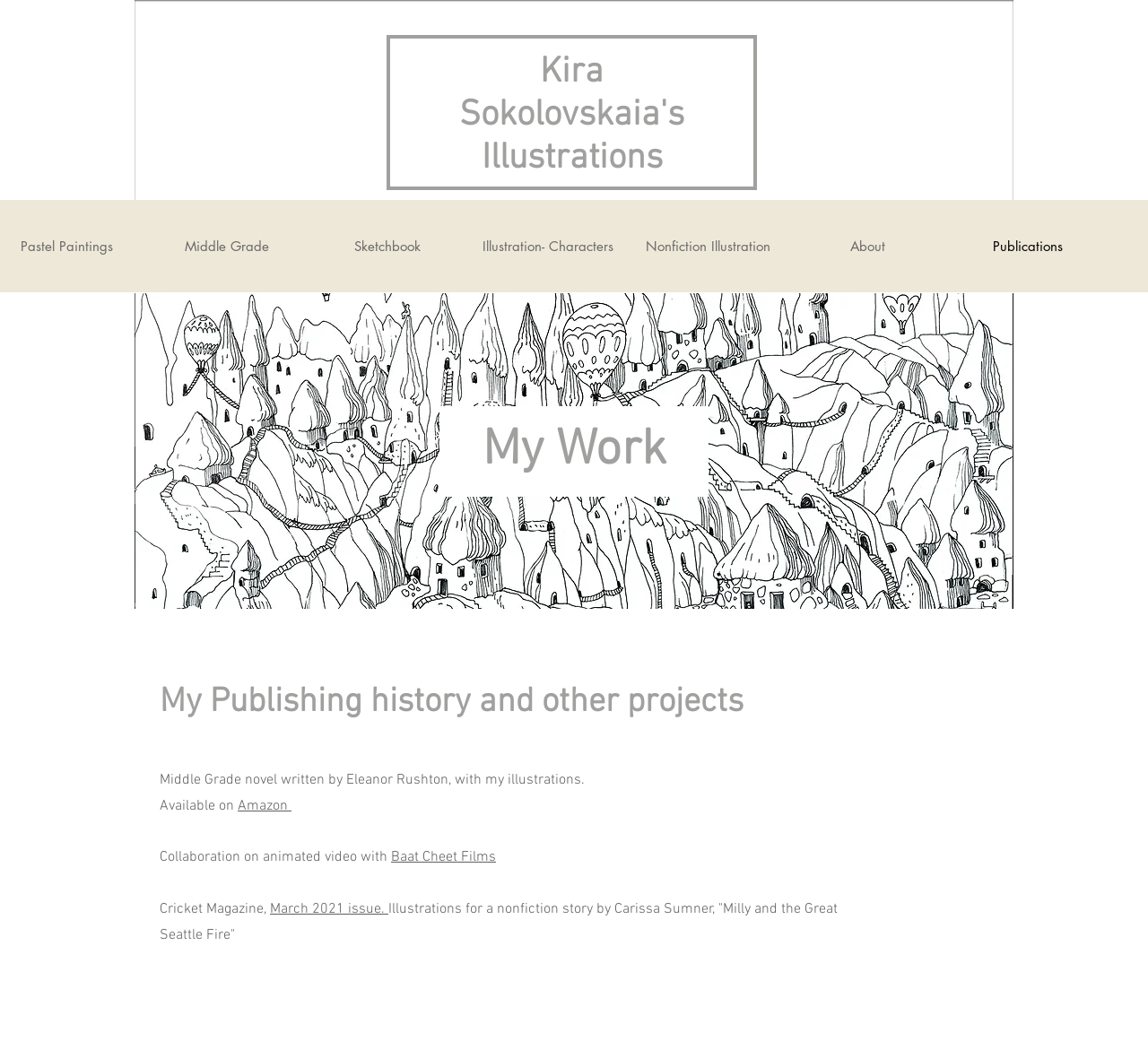Generate a comprehensive description of the webpage.

The webpage is titled "Publications | KiraDraws" and appears to be a portfolio or showcase of Kira Sokolovskaia's illustrations. At the top, there is a heading "Kira Sokolovskaia's Illustrations" with a link to the same title. Below this, there are seven links arranged horizontally, labeled "Middle Grade", "Sketchbook", "Illustration- Characters", "Nonfiction Illustration", "About", "Publications", and each link is positioned next to the other, spanning across the top section of the page.

Below these links, there is a large image titled "Maze. Cappadoccia_" that takes up most of the width of the page. 

Further down, there is a heading "My Work" followed by another heading "My Publishing history and other projects". Under this, there are several sections of text and links describing Kira's projects. The first section describes a Middle Grade novel written by Eleanor Rushton, with Kira's illustrations, and provides a link to Amazon. The next section describes a collaboration on an animated video with Baat Cheet Films, and the third section mentions illustrations for Cricket Magazine, with a link to the March 2021 issue. The final section describes illustrations for a nonfiction story by Carissa Sumner, titled "Milly and the Great Seattle Fire".